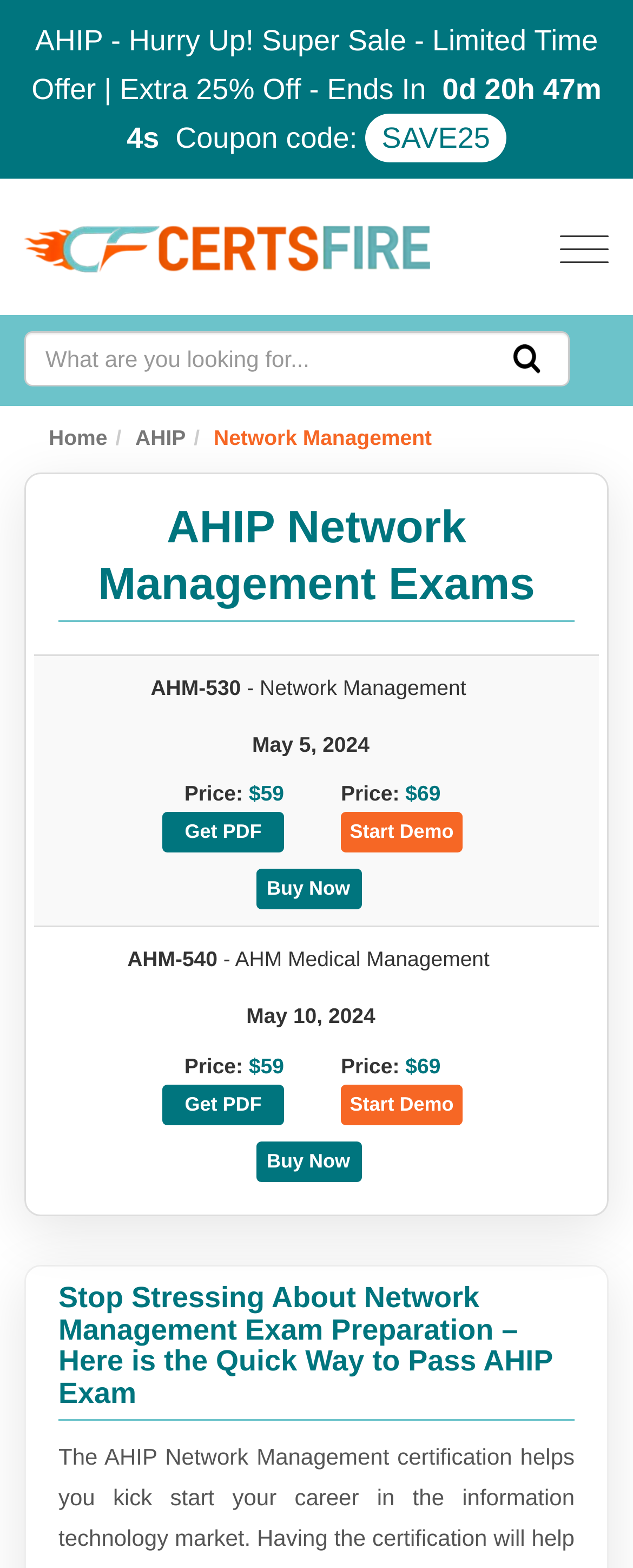What is the coupon code?
Answer the question with as much detail as you can, using the image as a reference.

The coupon code can be found in the top section of the webpage, where it says 'Coupon code: SAVE25'. This is the code that can be used to avail the discount.